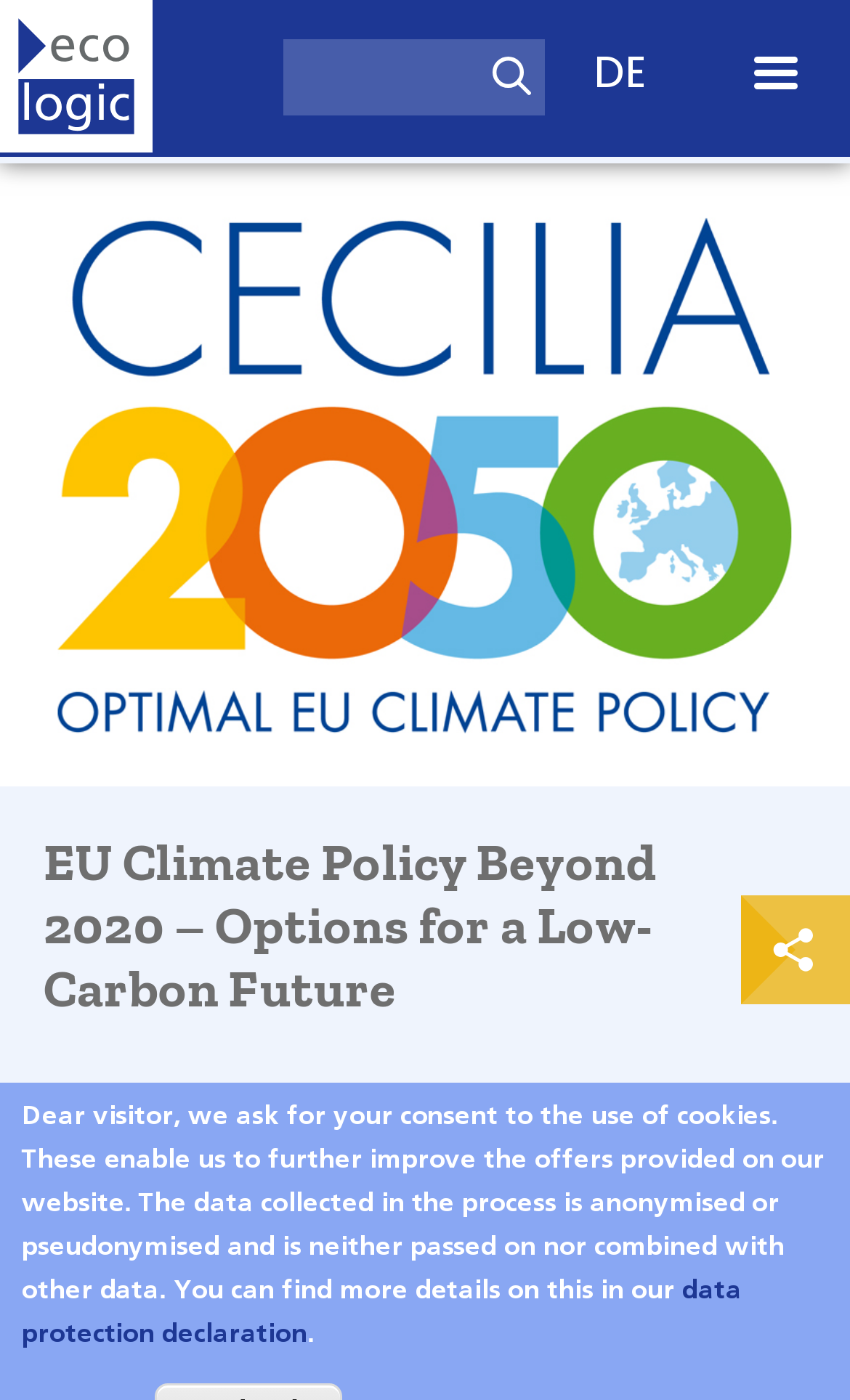Locate the bounding box coordinates of the element I should click to achieve the following instruction: "Open the menu by clicking the 'Menu' link".

[0.854, 0.027, 0.967, 0.082]